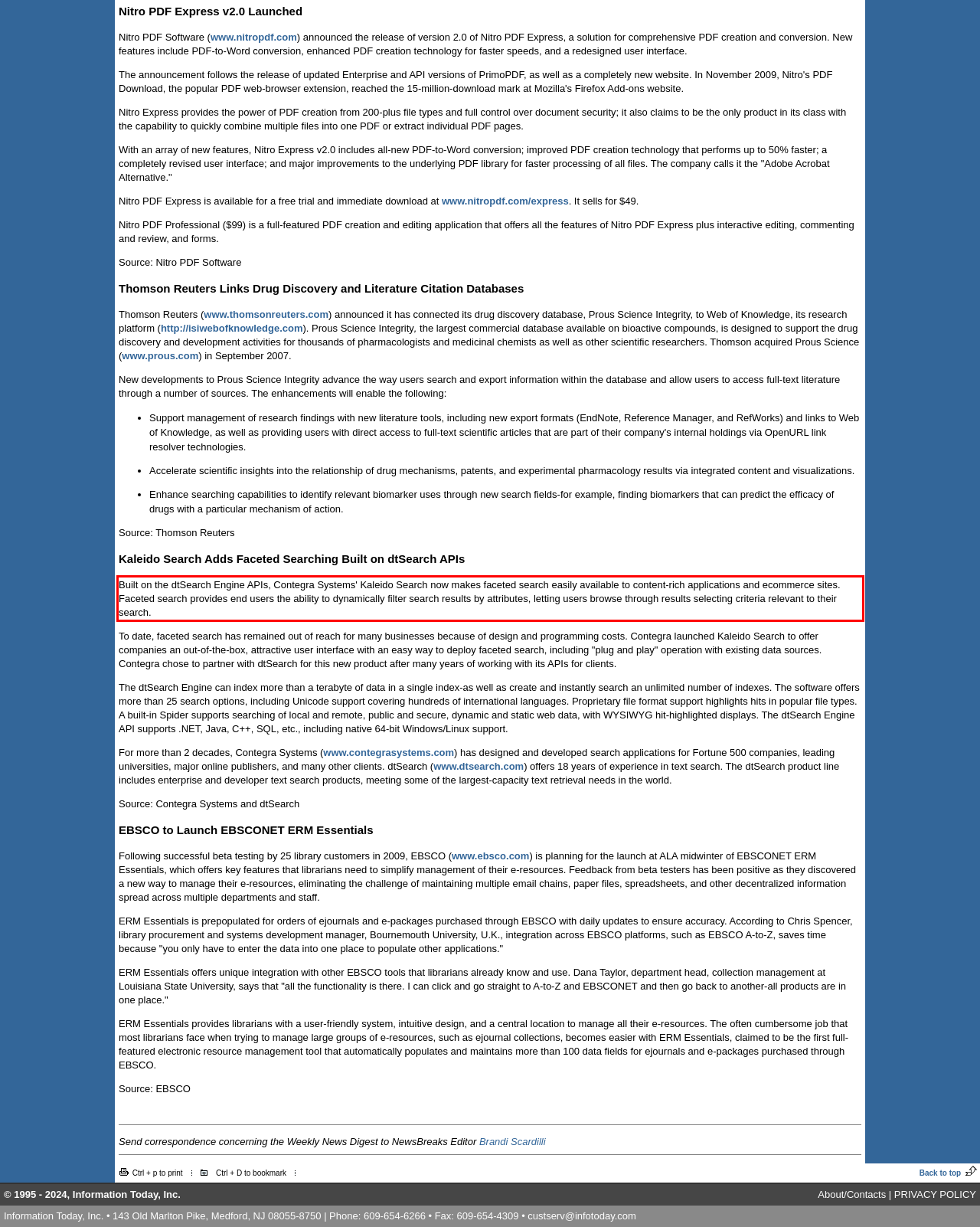You are provided with a screenshot of a webpage featuring a red rectangle bounding box. Extract the text content within this red bounding box using OCR.

Built on the dtSearch Engine APIs, Contegra Systems' Kaleido Search now makes faceted search easily available to content-rich applications and ecommerce sites. Faceted search provides end users the ability to dynamically filter search results by attributes, letting users browse through results selecting criteria relevant to their search.